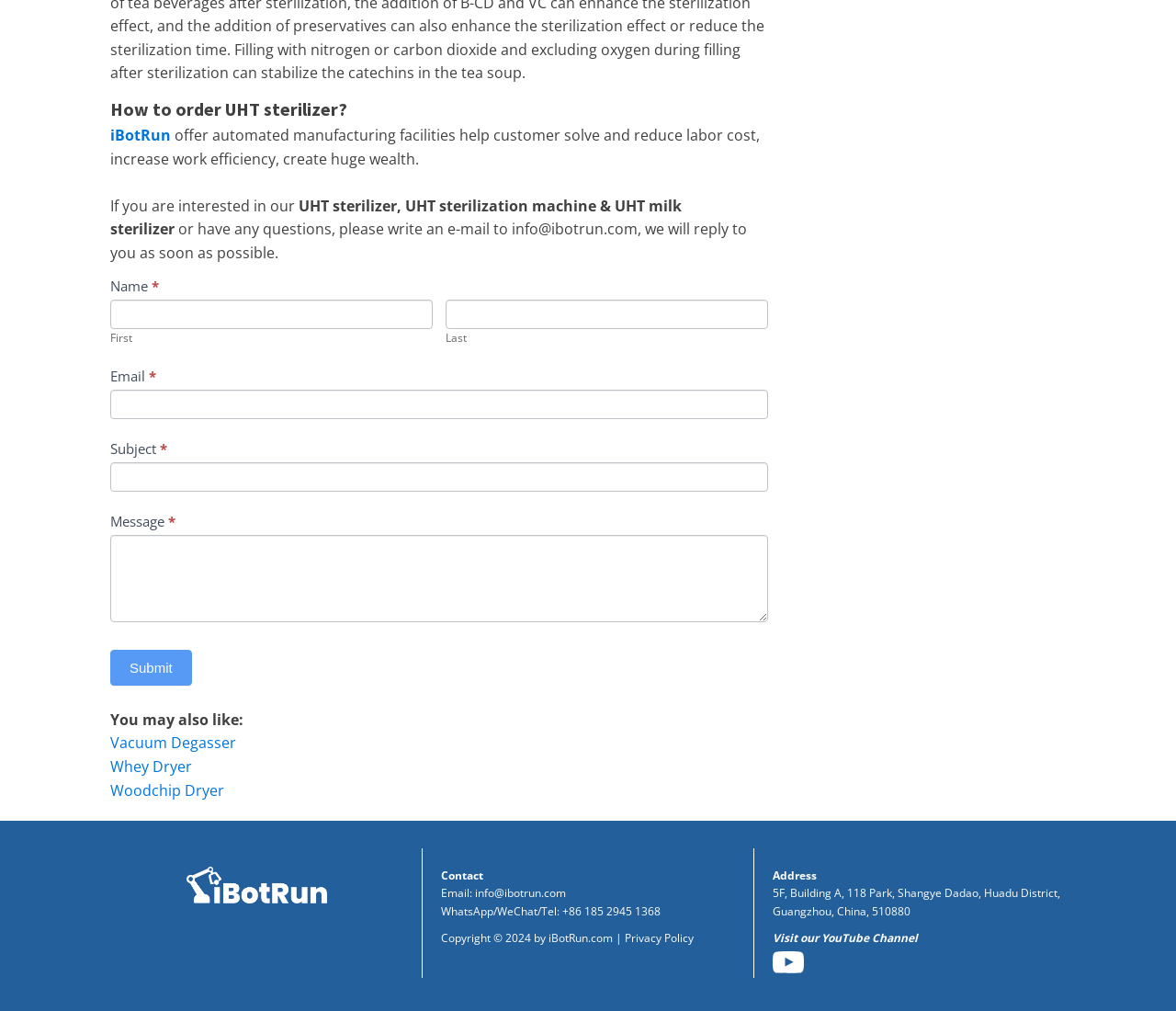What is the topic of the heading on the webpage?
Using the image as a reference, give a one-word or short phrase answer.

UHT sterilizer